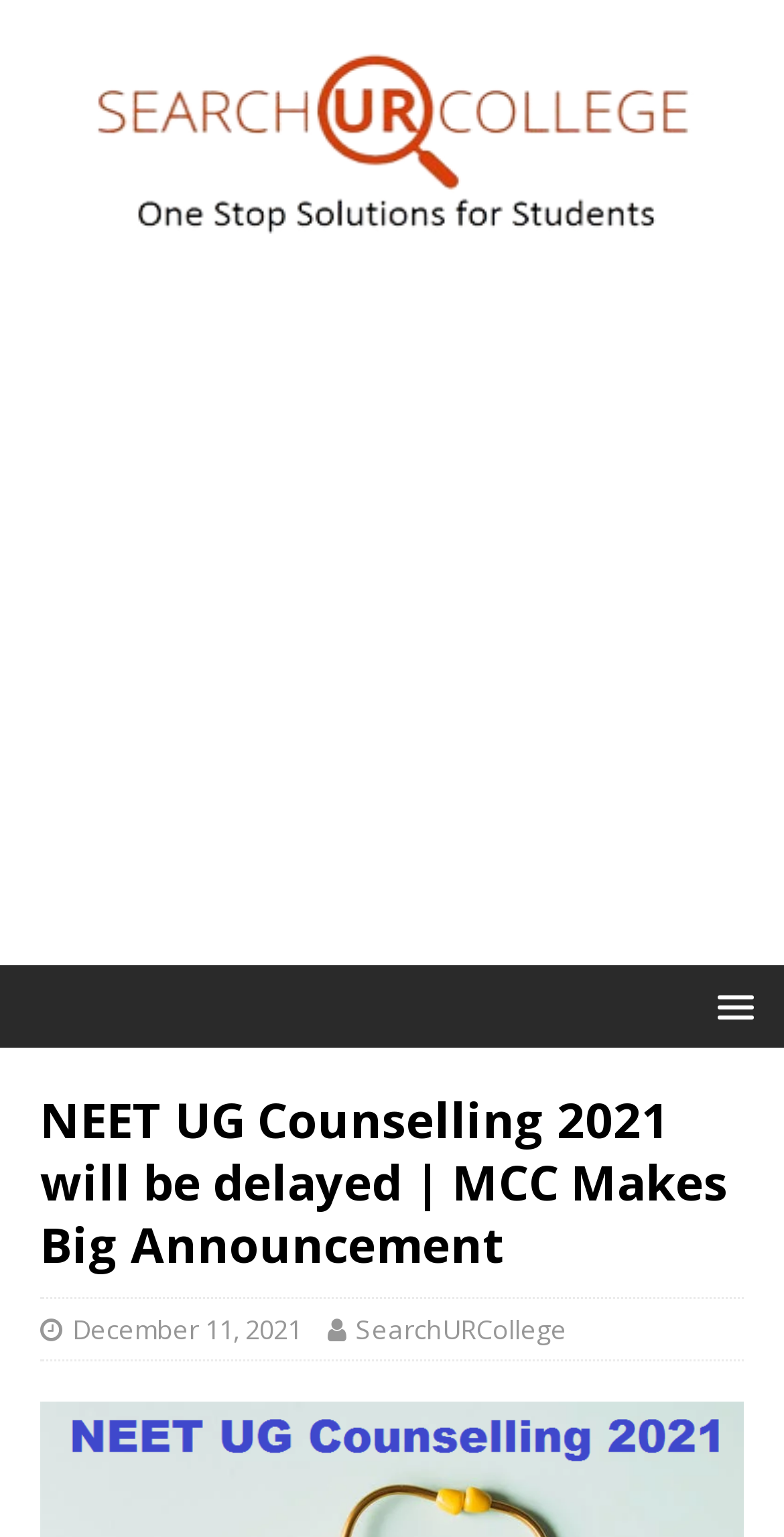What is the type of the topmost element?
Please provide a single word or phrase in response based on the screenshot.

Image